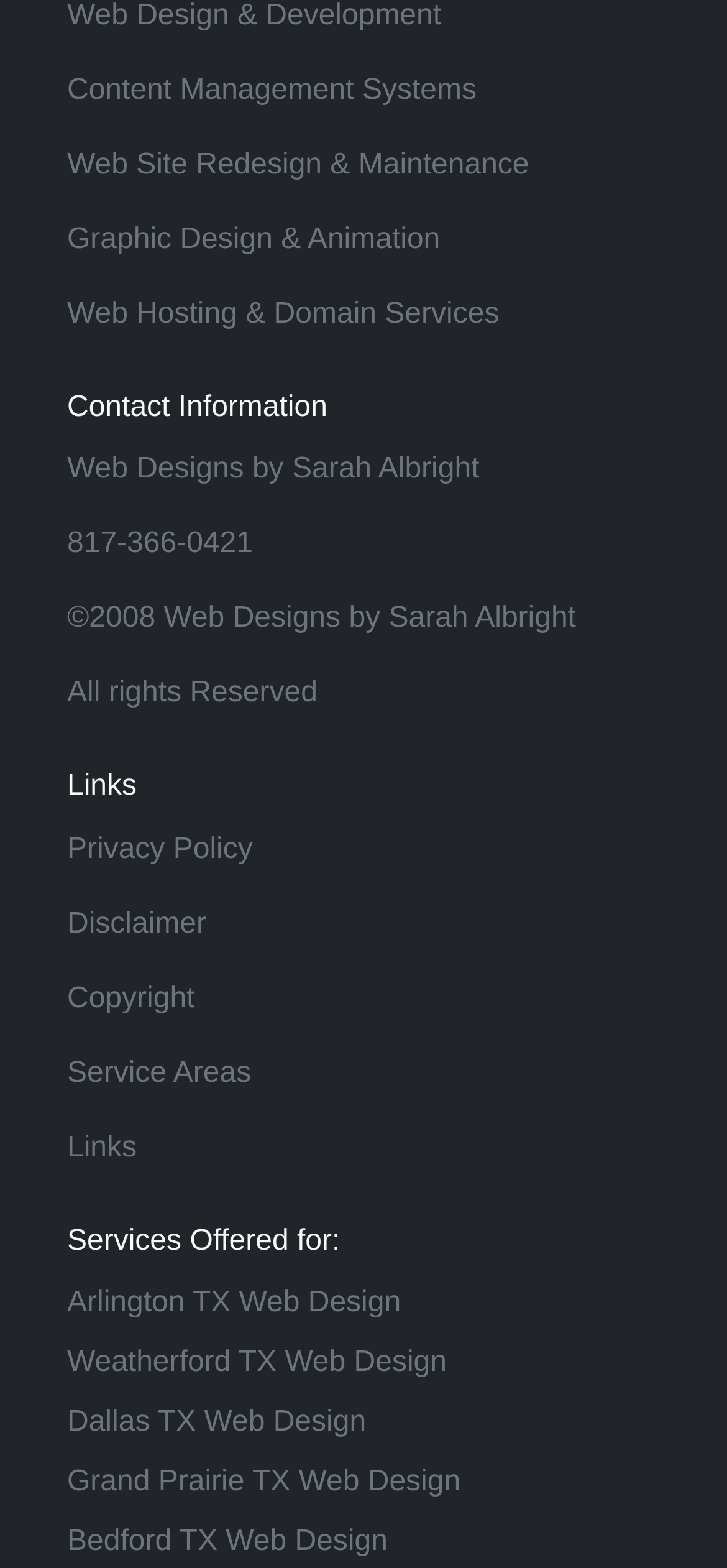Respond with a single word or phrase to the following question:
What is the name of the website owner?

Sarah Albright